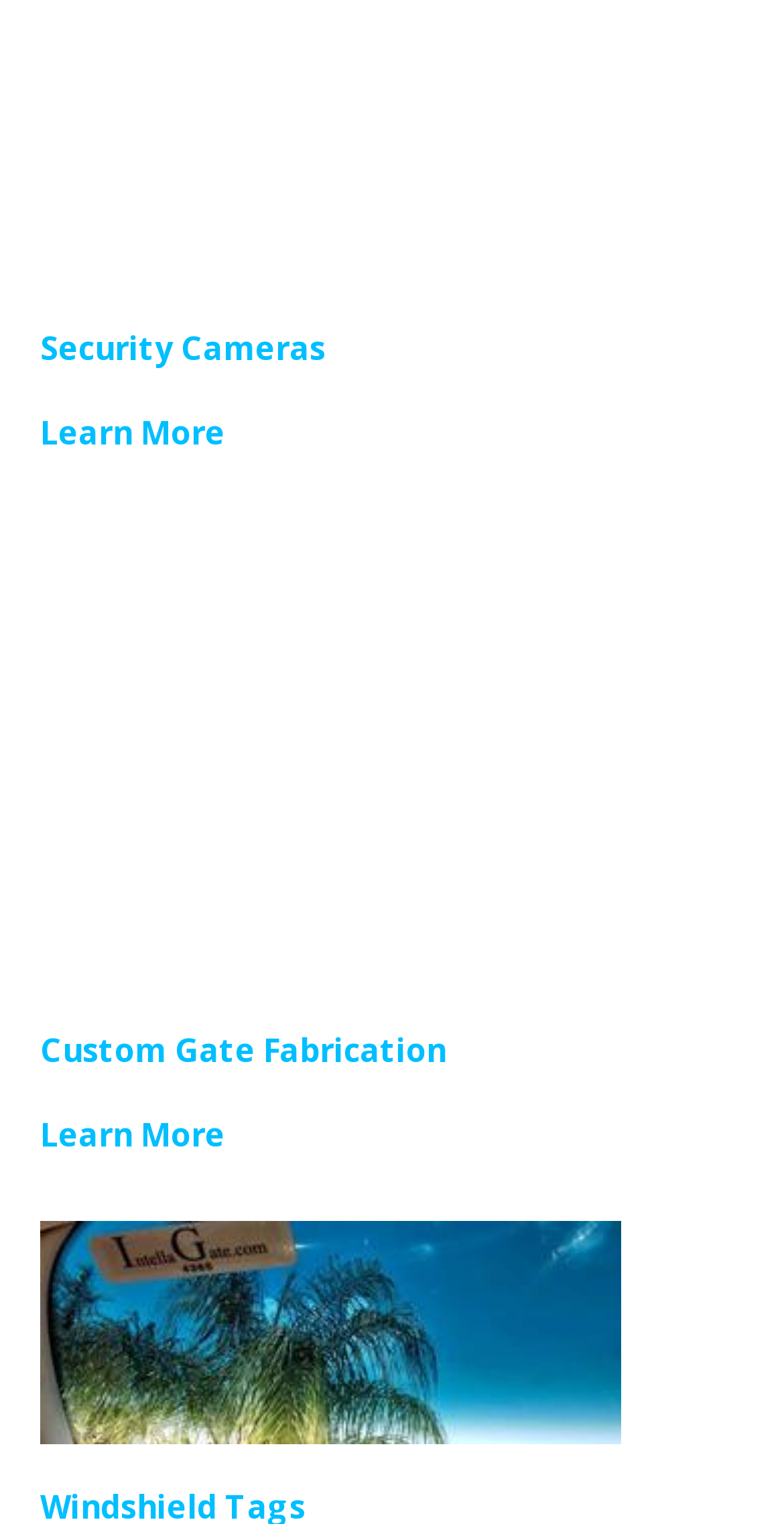Provide the bounding box coordinates of the HTML element described by the text: "Search". The coordinates should be in the format [left, top, right, bottom] with values between 0 and 1.

None